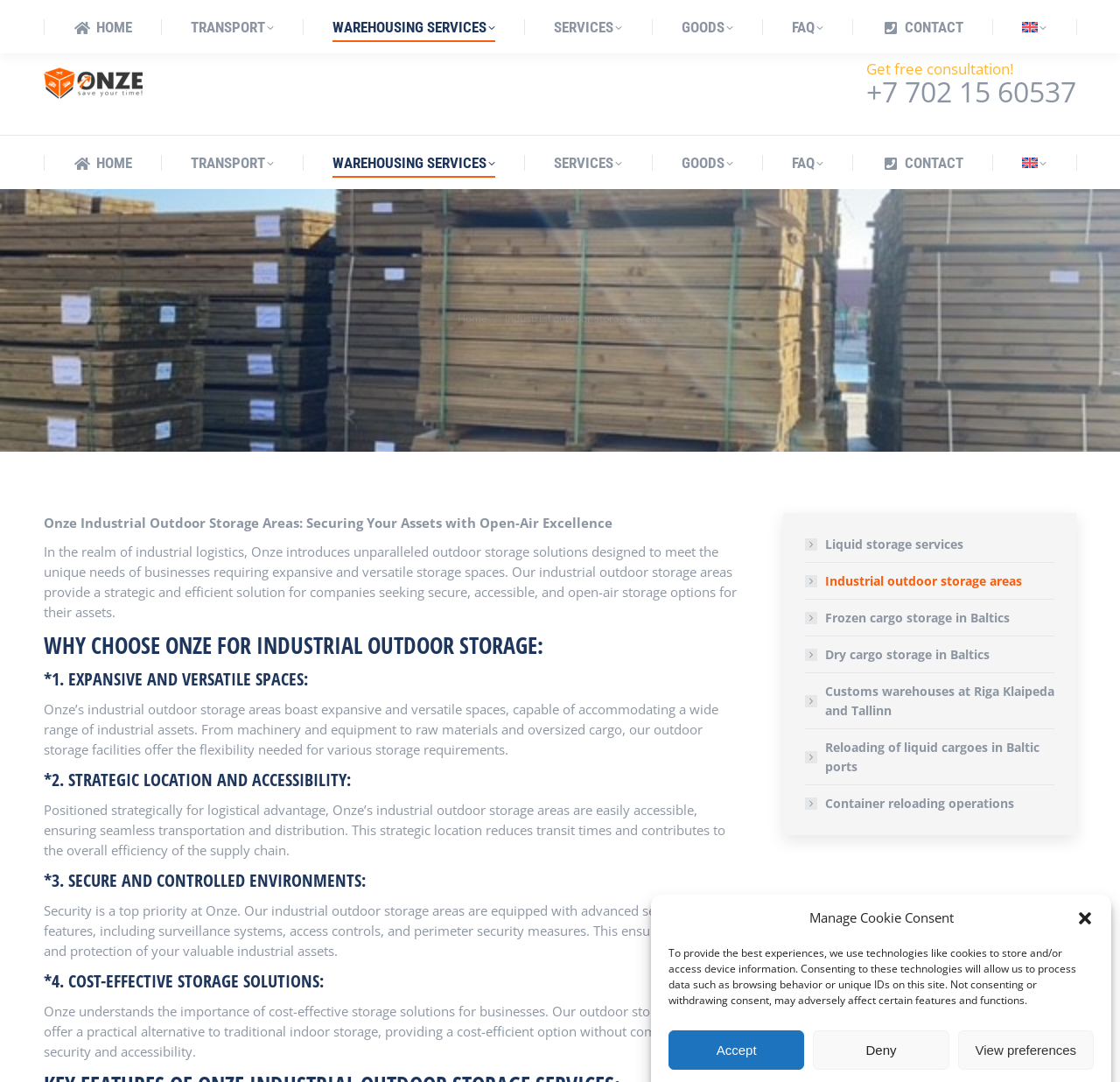Examine the image carefully and respond to the question with a detailed answer: 
How many links are in the top navigation menu?

The top navigation menu has links to 'HOME', 'TRANSPORT', 'WAREHOUSING SERVICES', 'SERVICES', 'GOODS', 'FAQ', and 'CONTACT'. Counting these links, there are 7 in total.